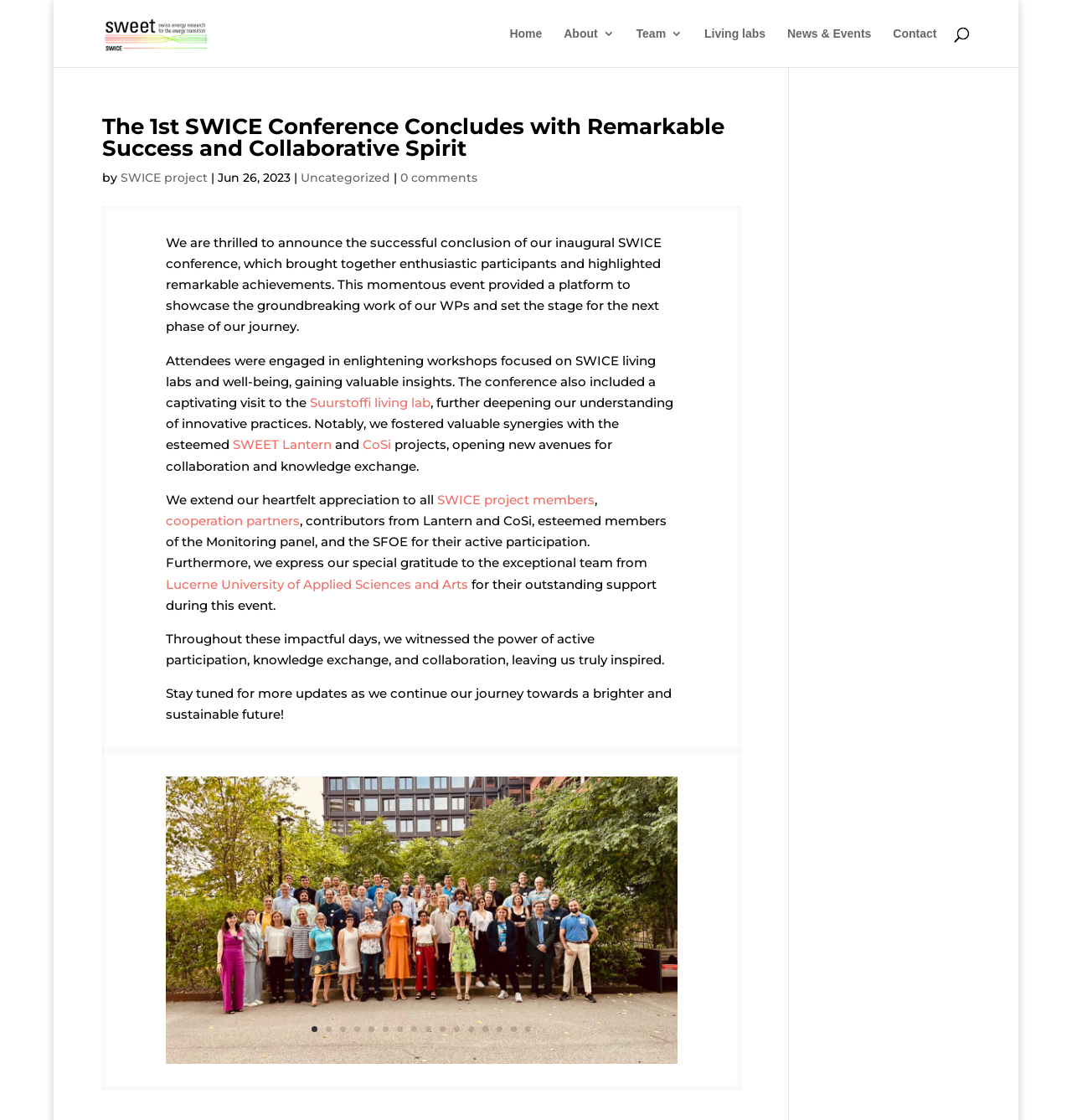Locate the bounding box coordinates of the clickable area needed to fulfill the instruction: "search for something".

[0.095, 0.0, 0.905, 0.001]